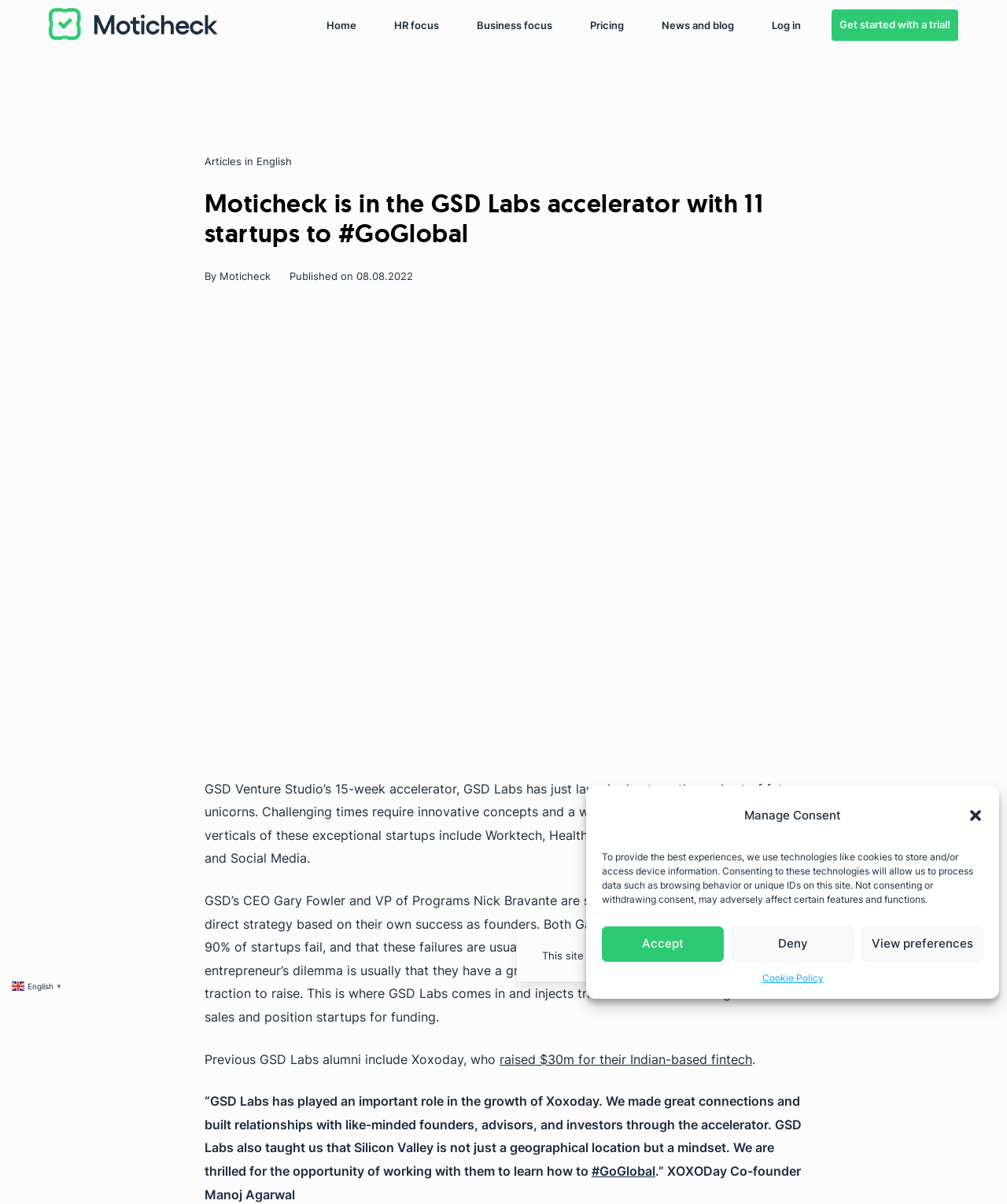What is the date of the article?
Using the image, answer in one word or phrase.

08.08.2022